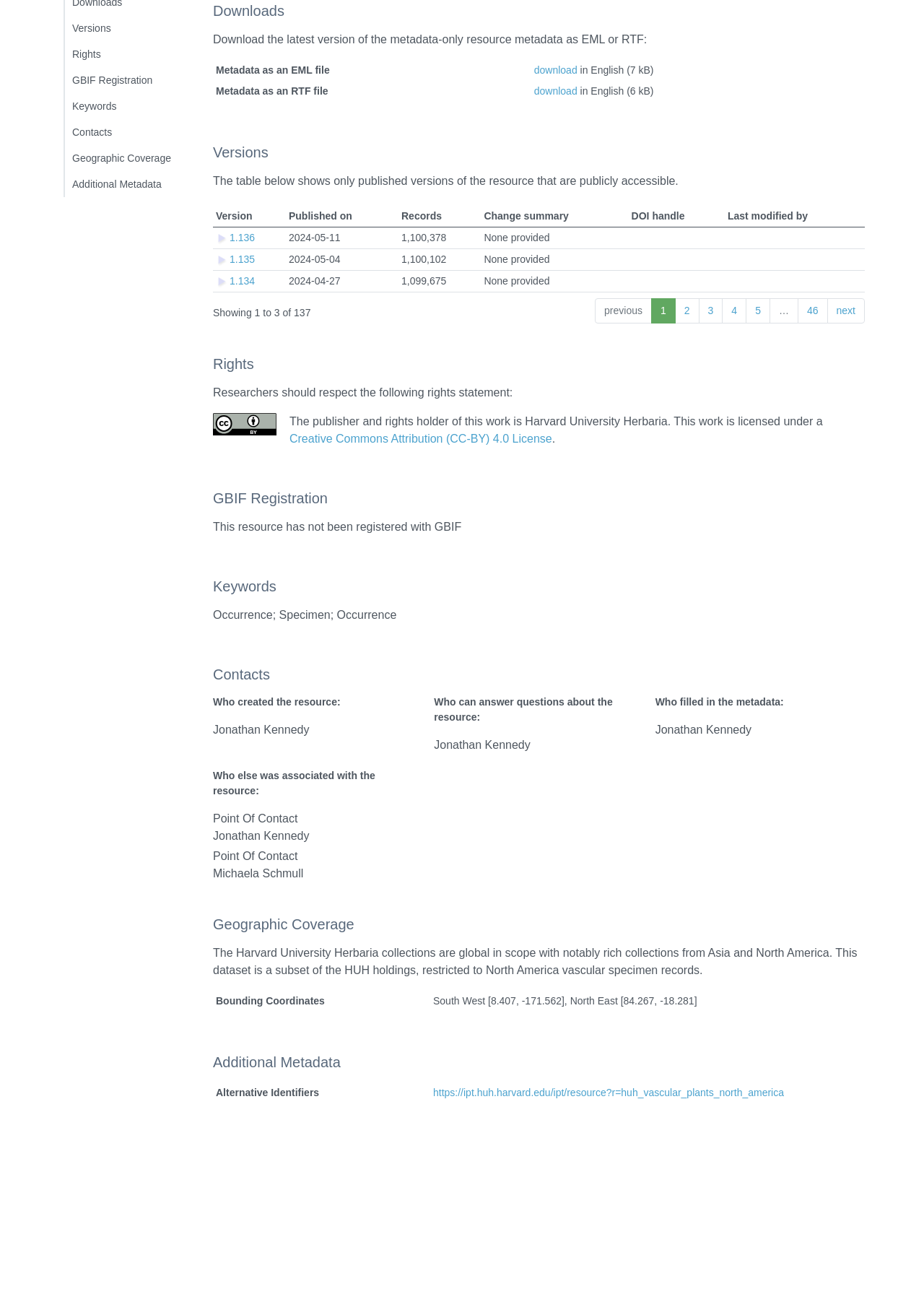Mark the bounding box of the element that matches the following description: "3".

[0.756, 0.231, 0.782, 0.25]